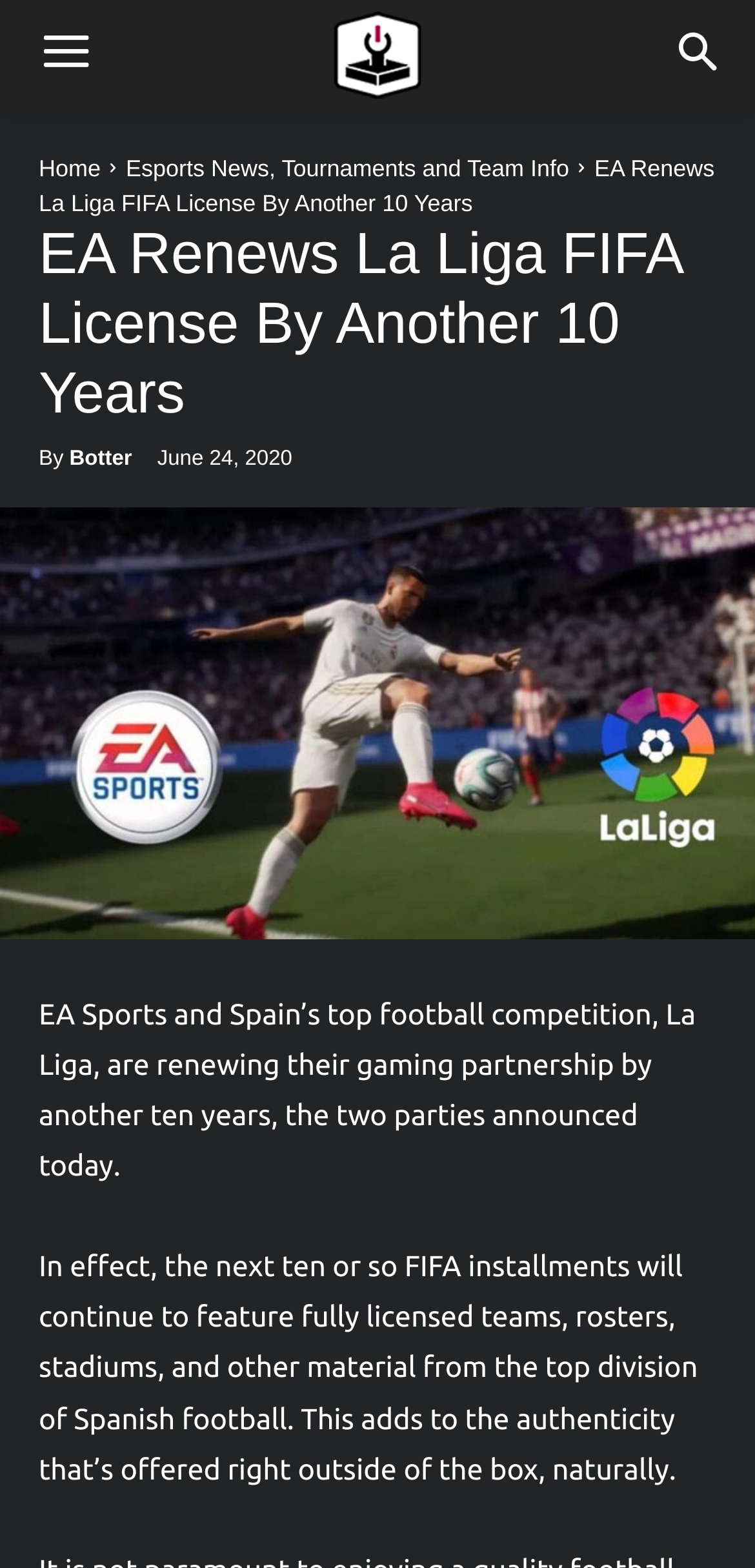Based on the image, please respond to the question with as much detail as possible:
What is the date of the article?

The date of the article is mentioned in the time element, which is located below the main heading. The StaticText element with the text 'June 24, 2020' is a child of the time element, and its bounding box coordinates are [0.208, 0.285, 0.387, 0.3].